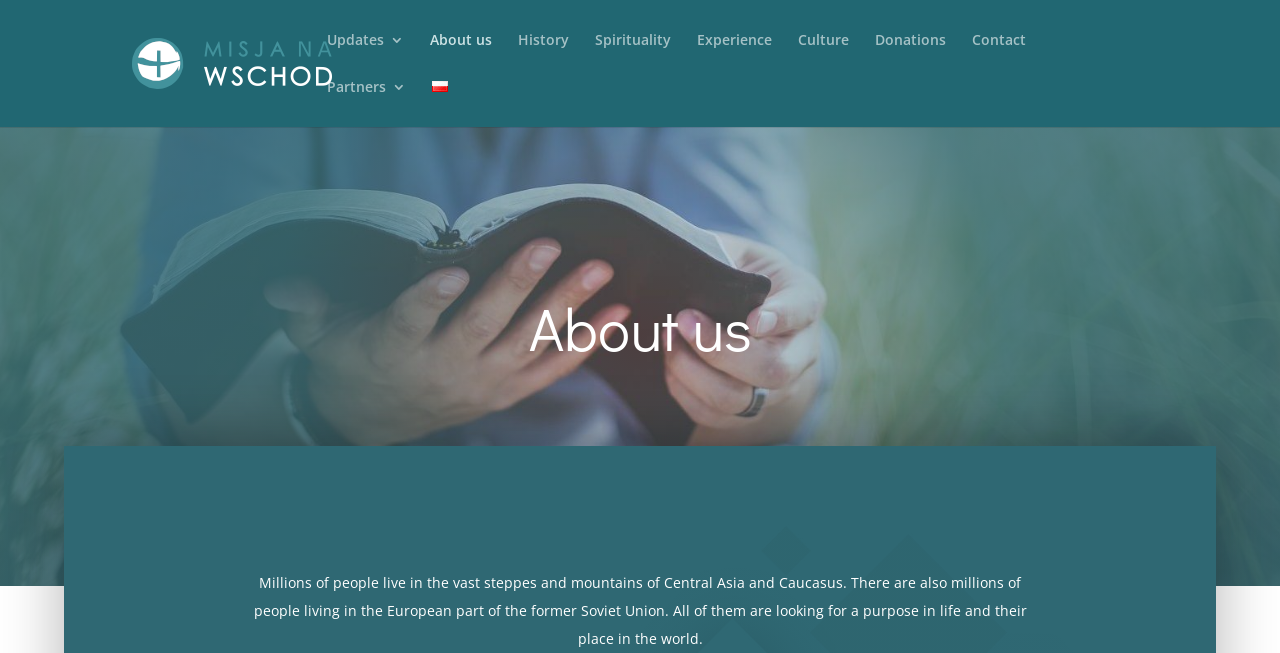Reply to the question with a single word or phrase:
What language can the webpage be translated to?

Polski